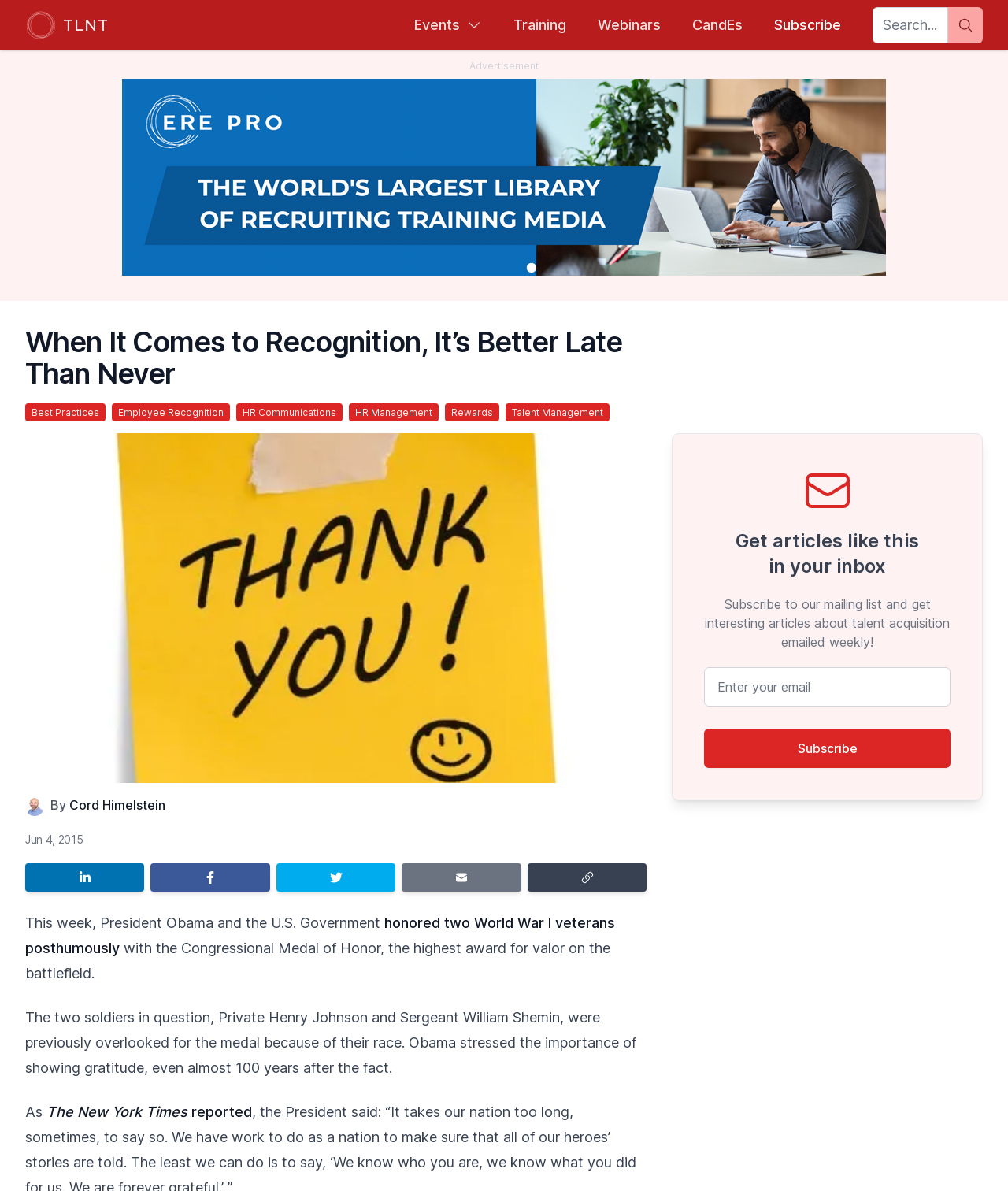What is the purpose of the 'Subscribe' button? Refer to the image and provide a one-word or short phrase answer.

To receive articles via email